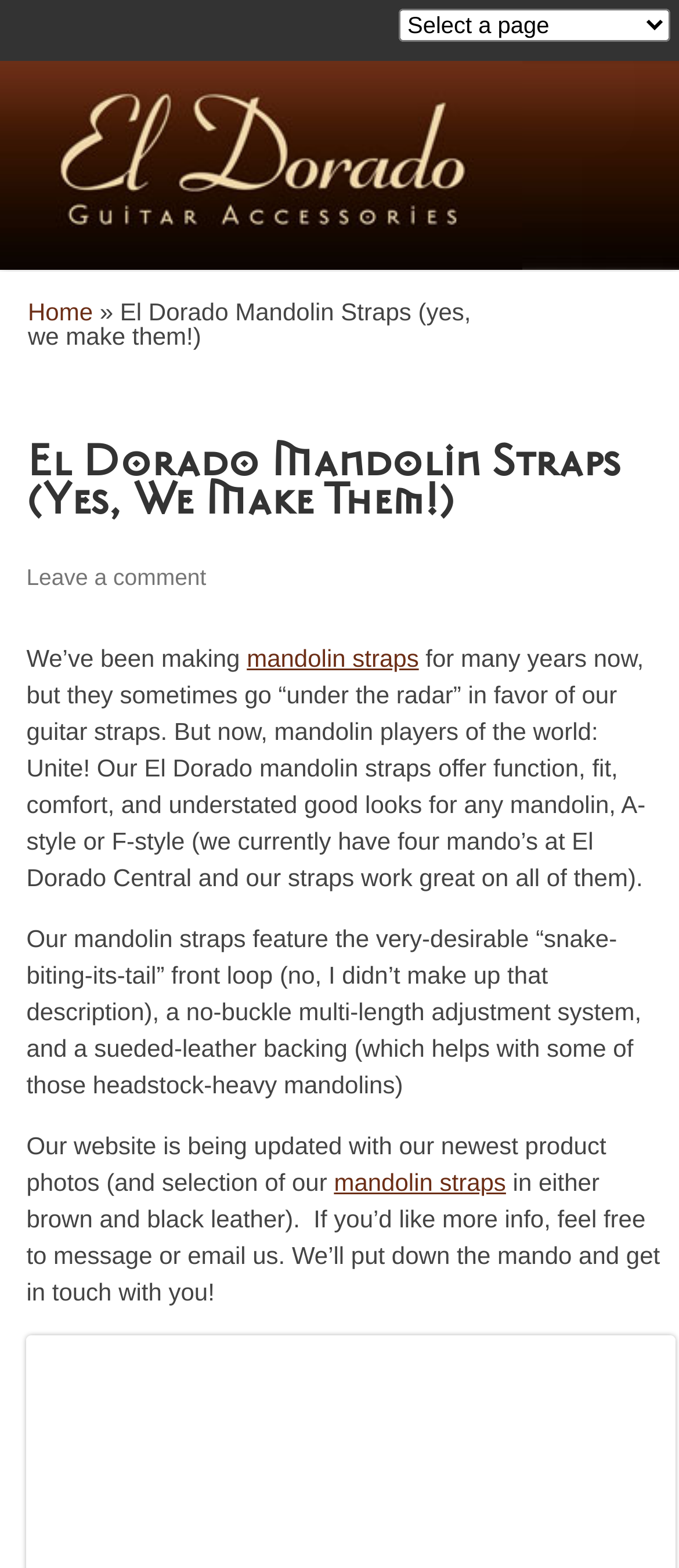How many mandolins are currently at El Dorado Central?
Based on the visual content, answer with a single word or a brief phrase.

Four